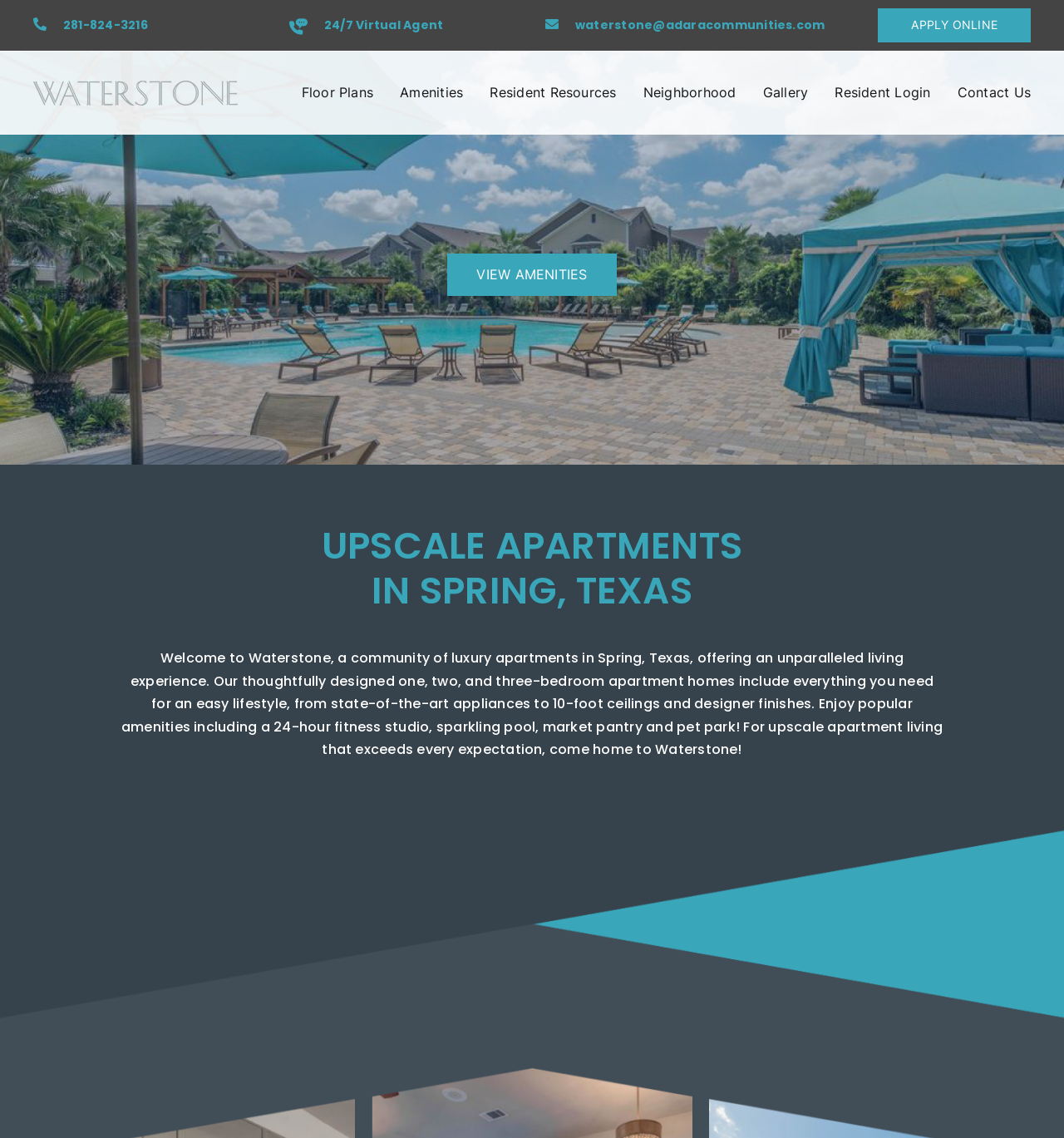What is the name of the fitness studio?
Provide a detailed and well-explained answer to the question.

I found this information in the main paragraph of the webpage, which describes the amenities of the apartment complex. It mentions a 24-hour fitness studio as one of the popular amenities.